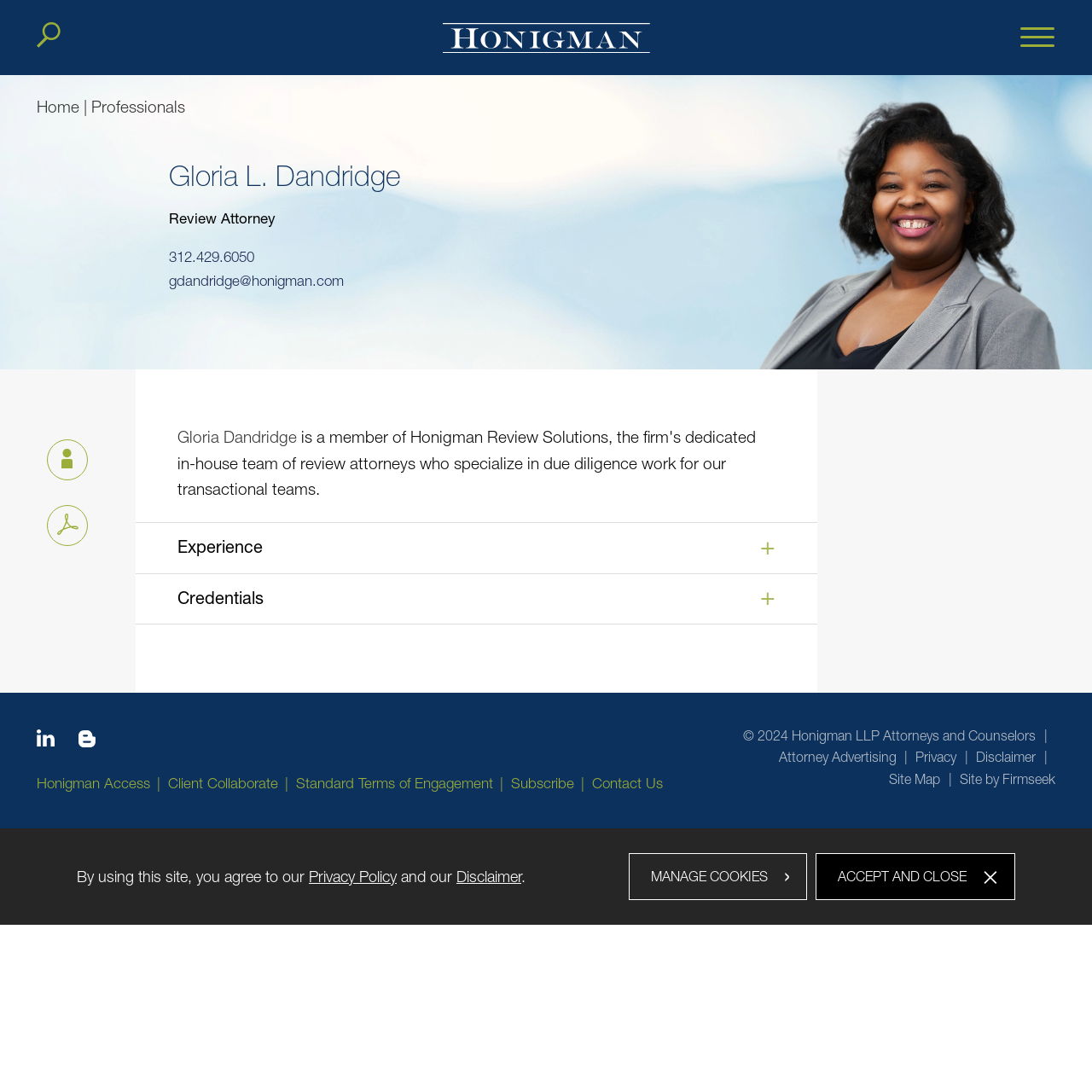What is Gloria Dandridge's profession?
Using the picture, provide a one-word or short phrase answer.

Lawyer